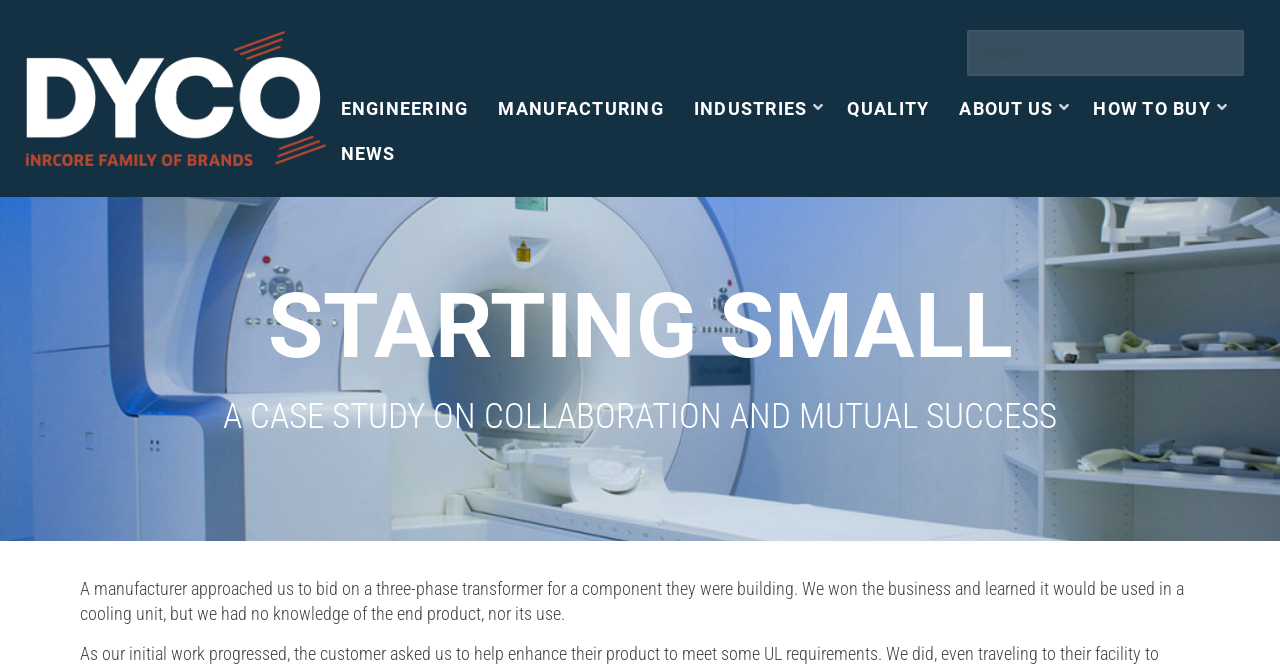Give a succinct answer to this question in a single word or phrase: 
What is the product mentioned in the case study?

Three-phase transformer